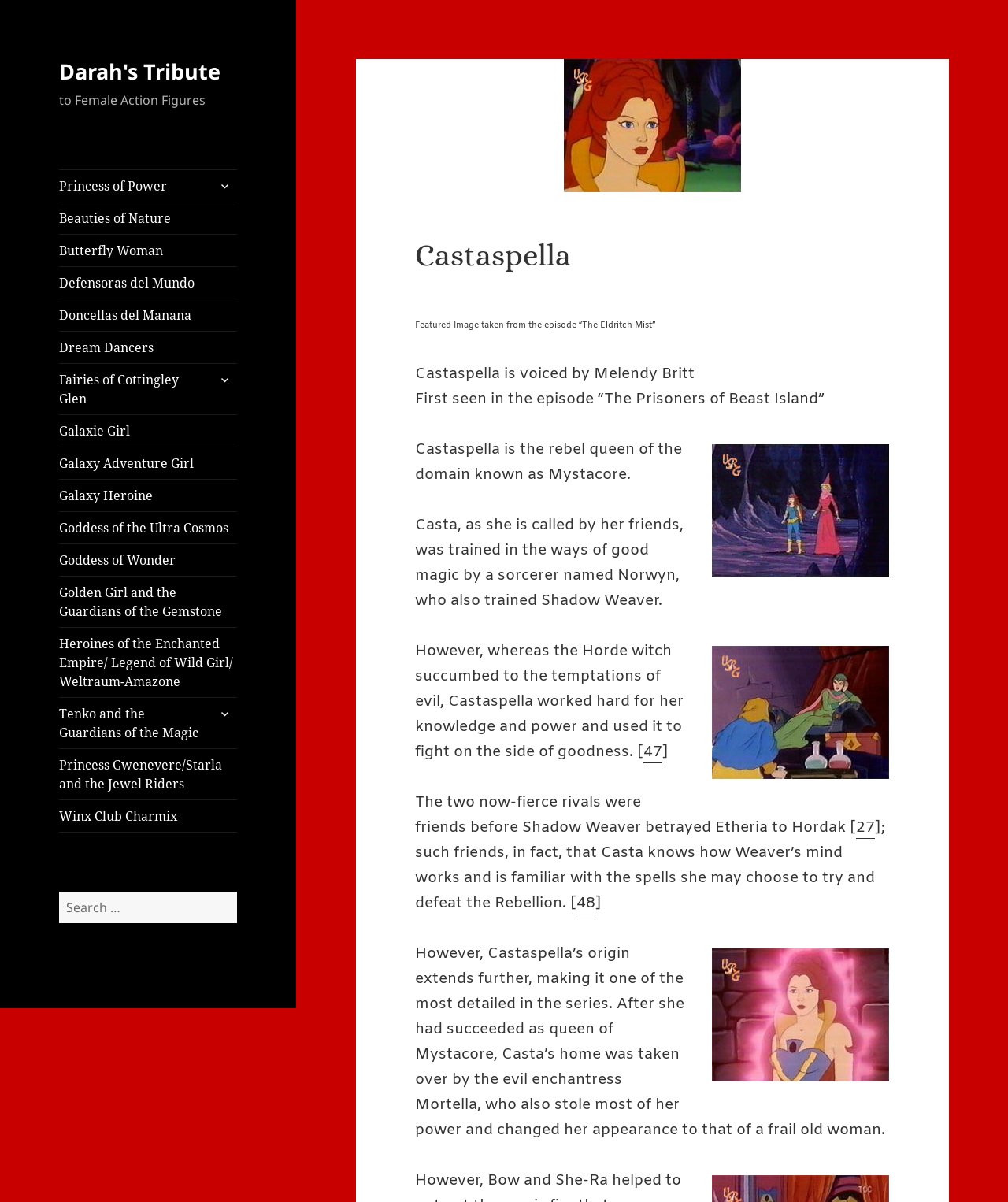Find the bounding box coordinates for the element that must be clicked to complete the instruction: "Search for something". The coordinates should be four float numbers between 0 and 1, indicated as [left, top, right, bottom].

[0.059, 0.742, 0.235, 0.768]